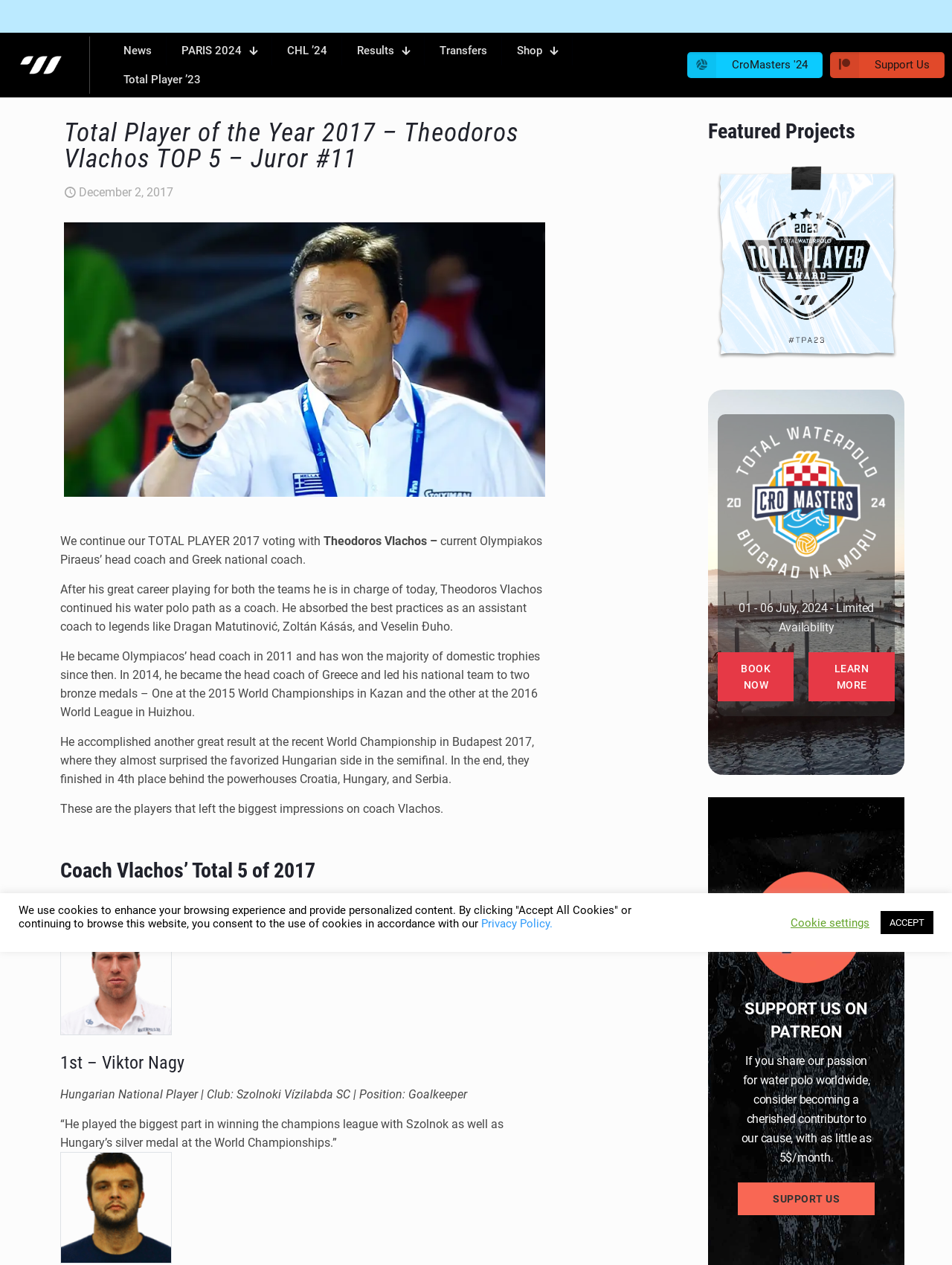Explain the webpage's layout and main content in detail.

This webpage is about the Total Player of the Year 2017 award, specifically featuring Theodoros Vlachos, the head coach of Olympiakos Piraeus and the Greek national team. At the top of the page, there is a brand logo and a navigation menu with links to various sections, including News, PARIS 2024, CHL ’24, Results, Transfers, and Shop.

Below the navigation menu, there is a header section with a title "Total Player of the Year 2017 – Theodoros Vlachos TOP 5 – Juror #11" and a published date "December 2, 2017". Theodoros Vlachos' name is linked to his profile, accompanied by his image.

The main content of the page is divided into two sections. The first section provides a brief biography of Theodoros Vlachos, describing his career as a player and a coach. The text is divided into several paragraphs, with the first paragraph introducing Vlachos and his current roles. The subsequent paragraphs detail his achievements as a coach, including winning domestic trophies and leading the Greek national team to bronze medals.

The second section is titled "Coach Vlachos' Total 5 of 2017" and features a list of players who impressed Vlachos the most. The first player listed is Viktor Nagy, a Hungarian national player and goalkeeper, with his image and a brief description of his achievements.

On the right side of the page, there is a section titled "Featured Projects" with a figure and a link to learn more. Below this section, there is a call-to-action to book a limited-availability event from July 1-6, 2024.

At the bottom of the page, there is a section promoting support for the website on Patreon, with a brief description of the benefits of contributing. There are also links to learn more and to support the cause.

Finally, there is a cookie policy notification at the very bottom of the page, with links to the privacy policy and cookie settings.